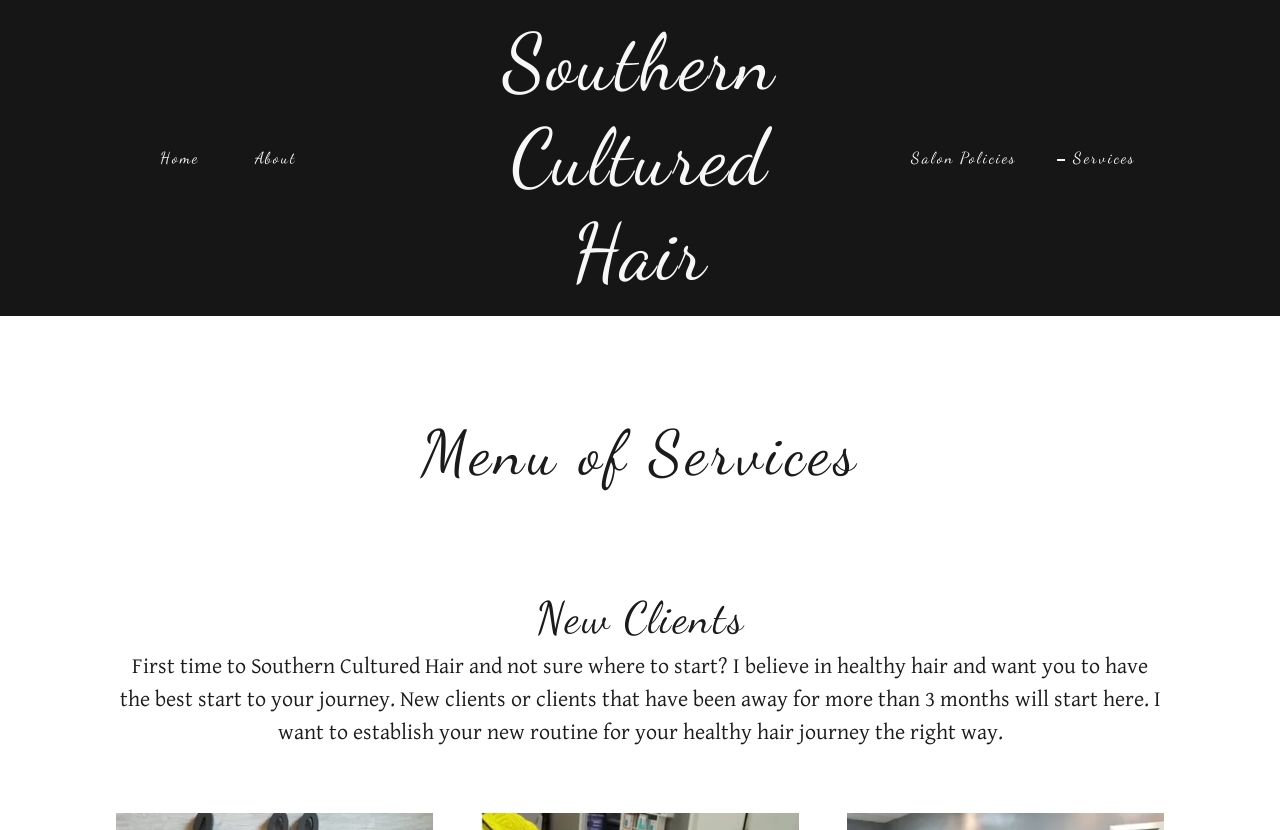Answer this question using a single word or a brief phrase:
How many main navigation links are there?

5